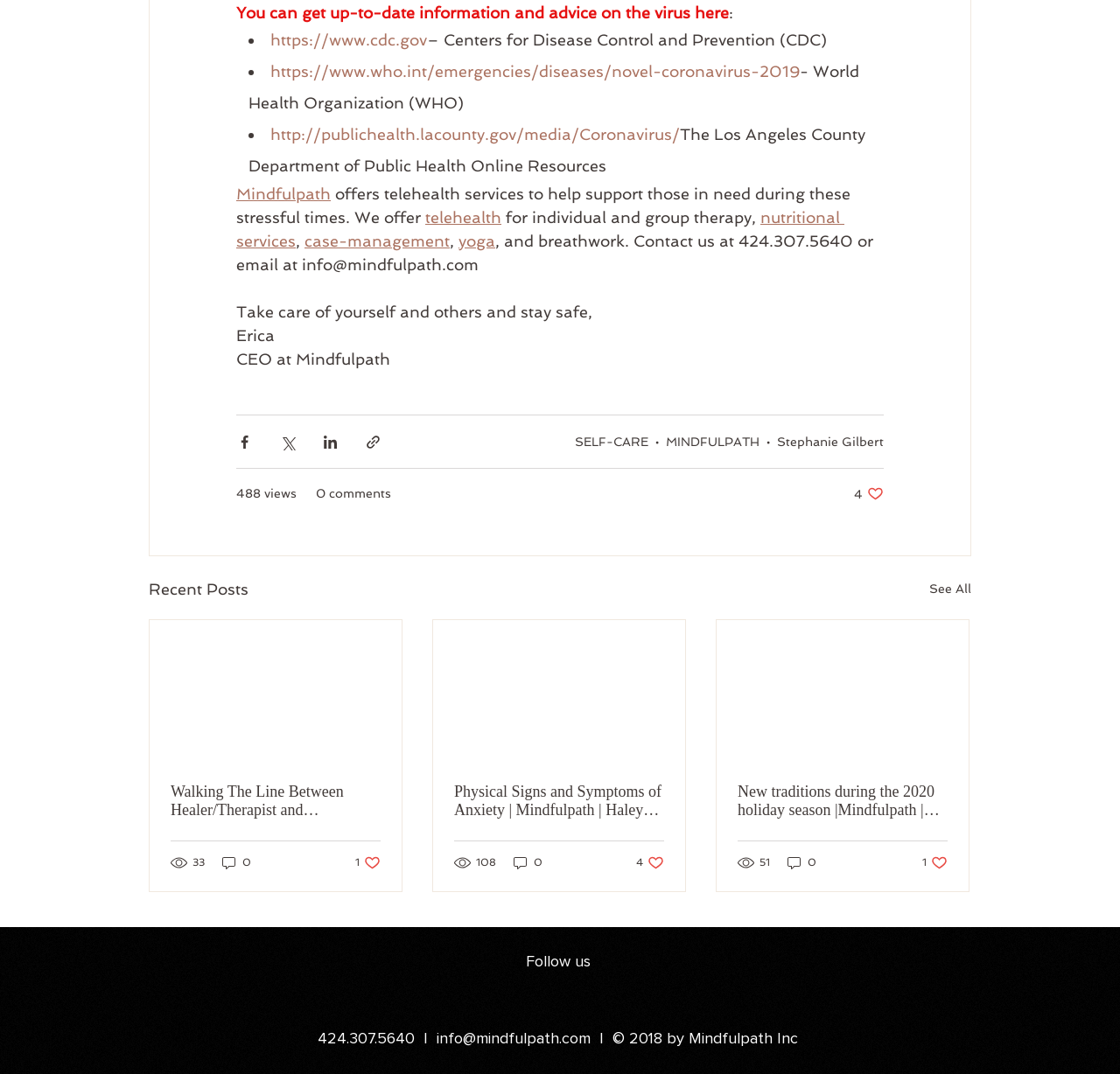Locate the bounding box coordinates of the segment that needs to be clicked to meet this instruction: "View the details of bug 70210 by clicking on the 'Bug 70210' link".

None